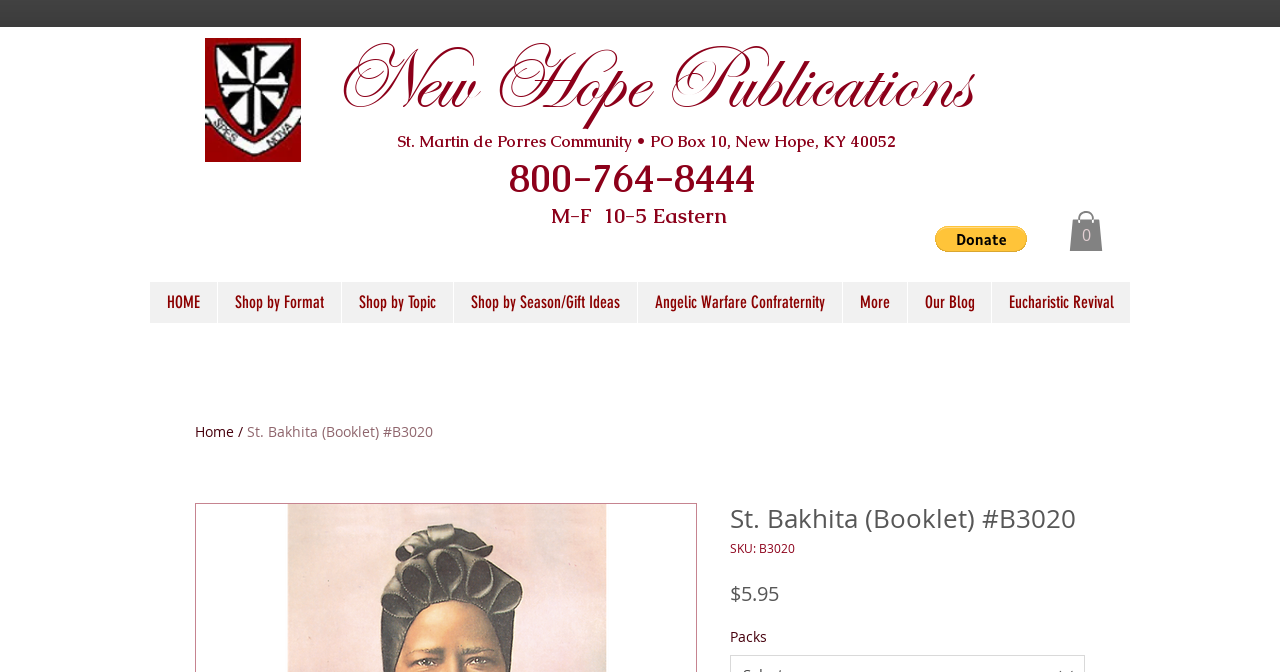Please identify the coordinates of the bounding box that should be clicked to fulfill this instruction: "Read the 'Our Blog'".

[0.709, 0.42, 0.774, 0.481]